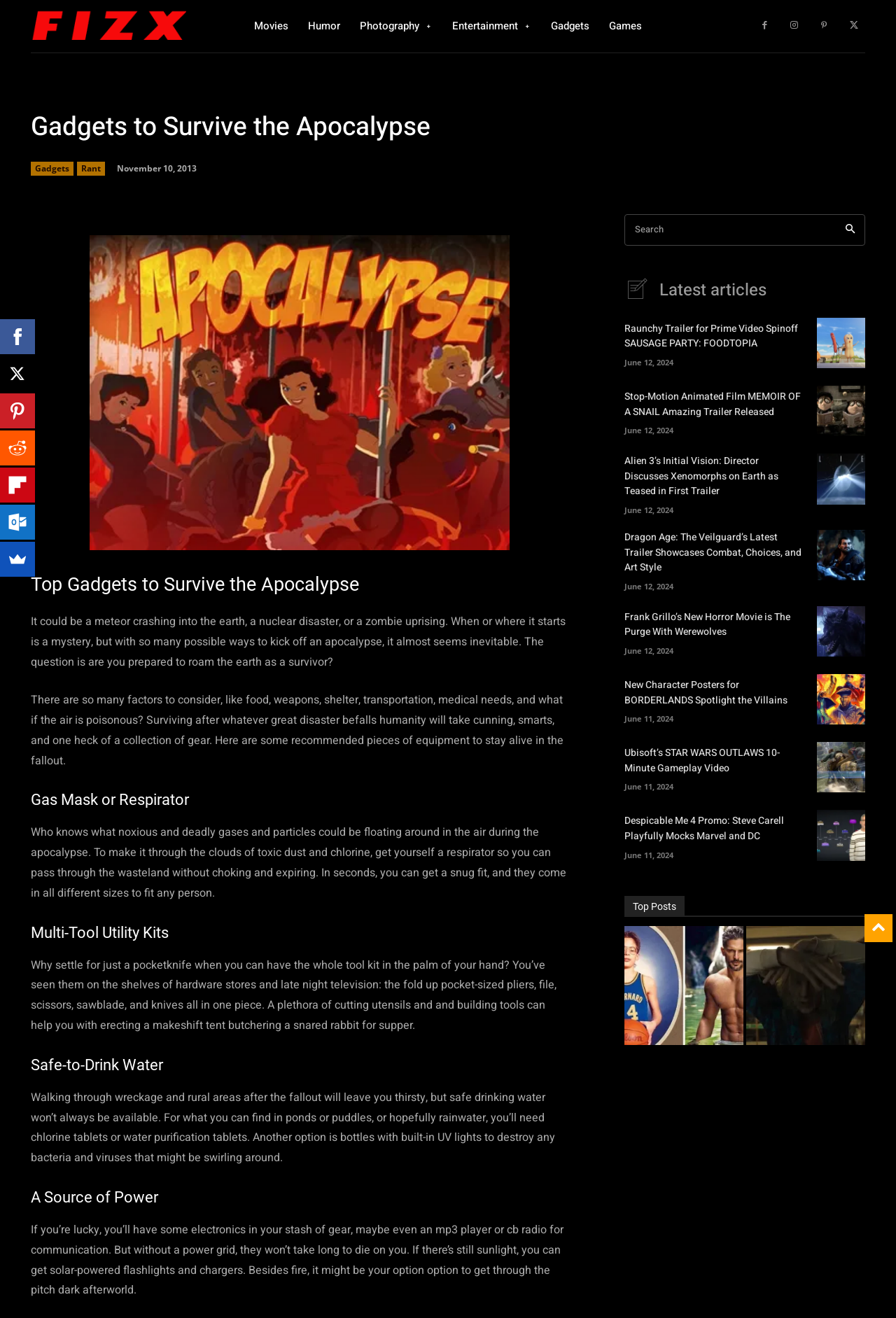Based on the element description "Listing of all U-boat commanders", predict the bounding box coordinates of the UI element.

None